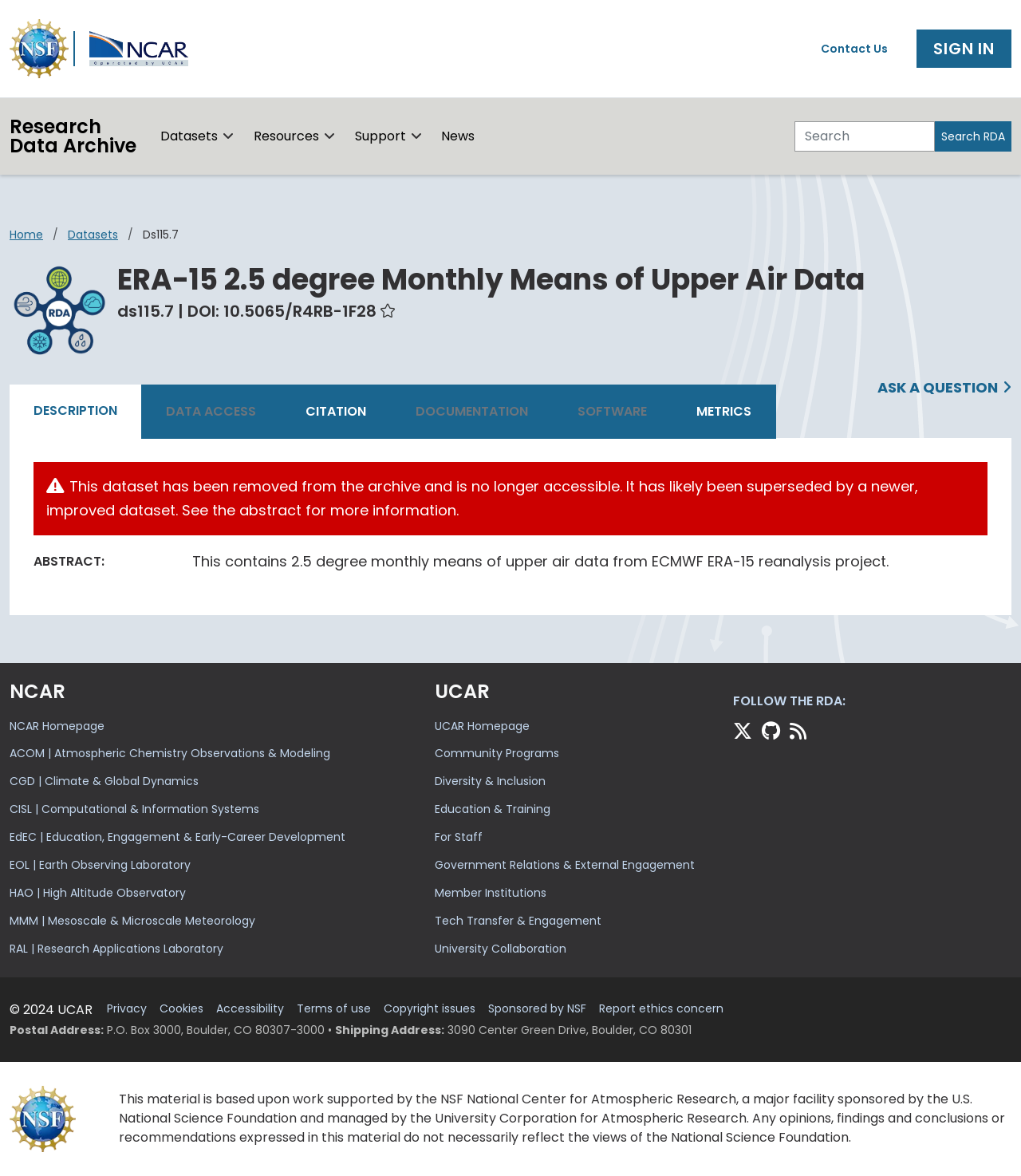Highlight the bounding box coordinates of the element that should be clicked to carry out the following instruction: "Click the 'SIGN IN' button". The coordinates must be given as four float numbers ranging from 0 to 1, i.e., [left, top, right, bottom].

[0.898, 0.025, 0.991, 0.058]